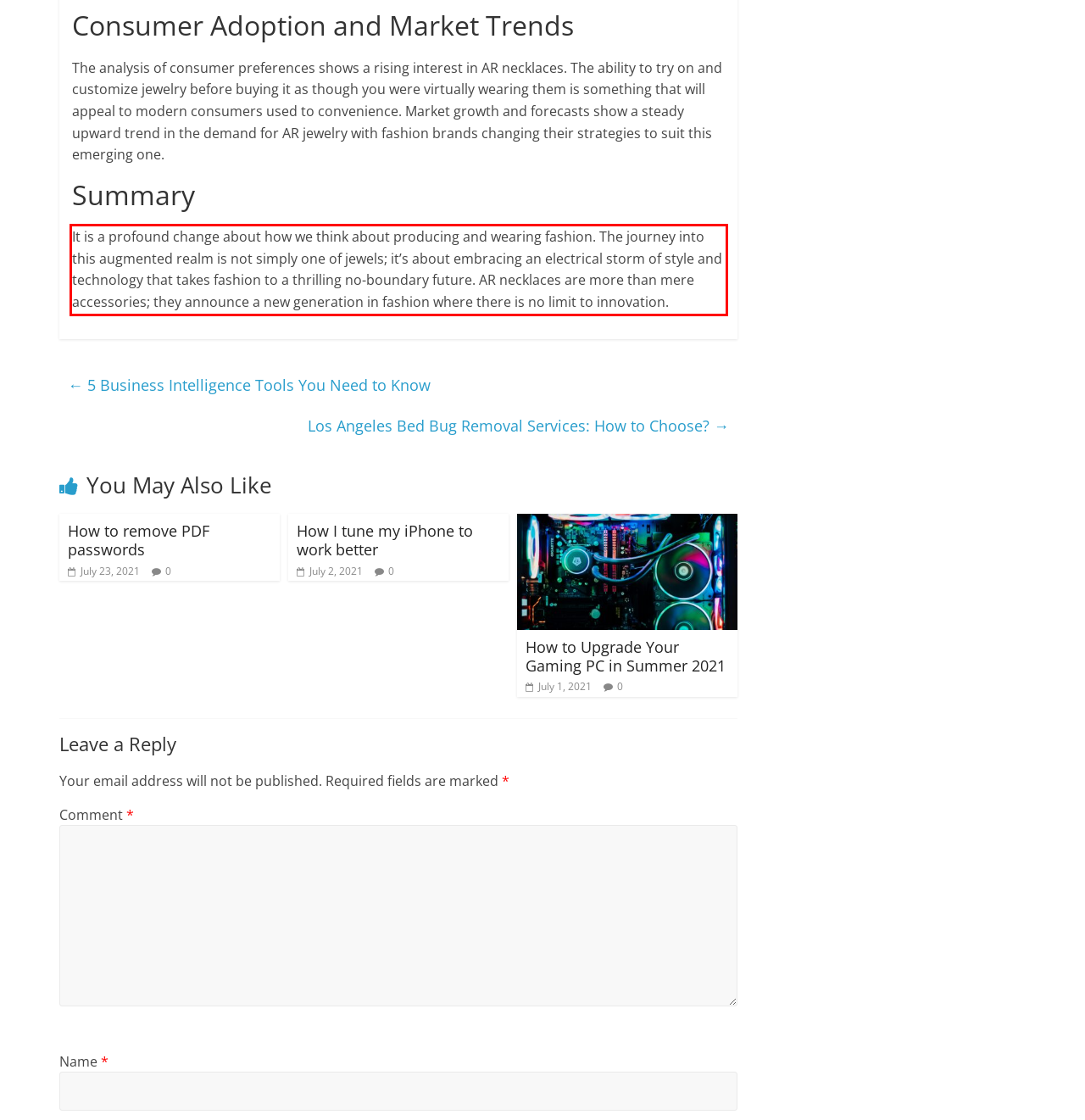Given a webpage screenshot, locate the red bounding box and extract the text content found inside it.

It is a profound change about how we think about producing and wearing fashion. The journey into this augmented realm is not simply one of jewels; it’s about embracing an electrical storm of style and technology that takes fashion to a thrilling no-boundary future. AR necklaces are more than mere accessories; they announce a new generation in fashion where there is no limit to innovation.